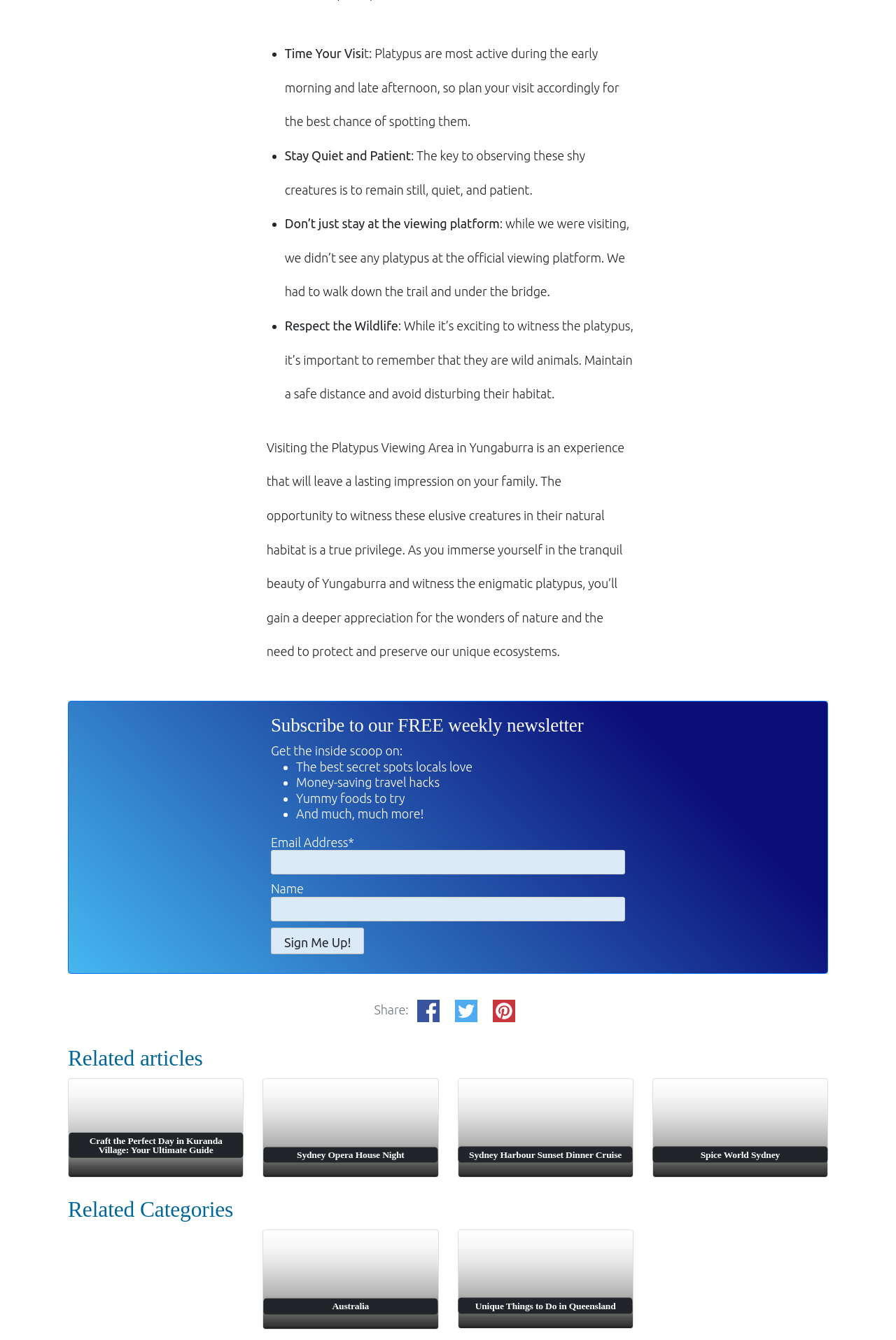Find the bounding box coordinates of the element I should click to carry out the following instruction: "Enter email address".

[0.302, 0.634, 0.698, 0.653]